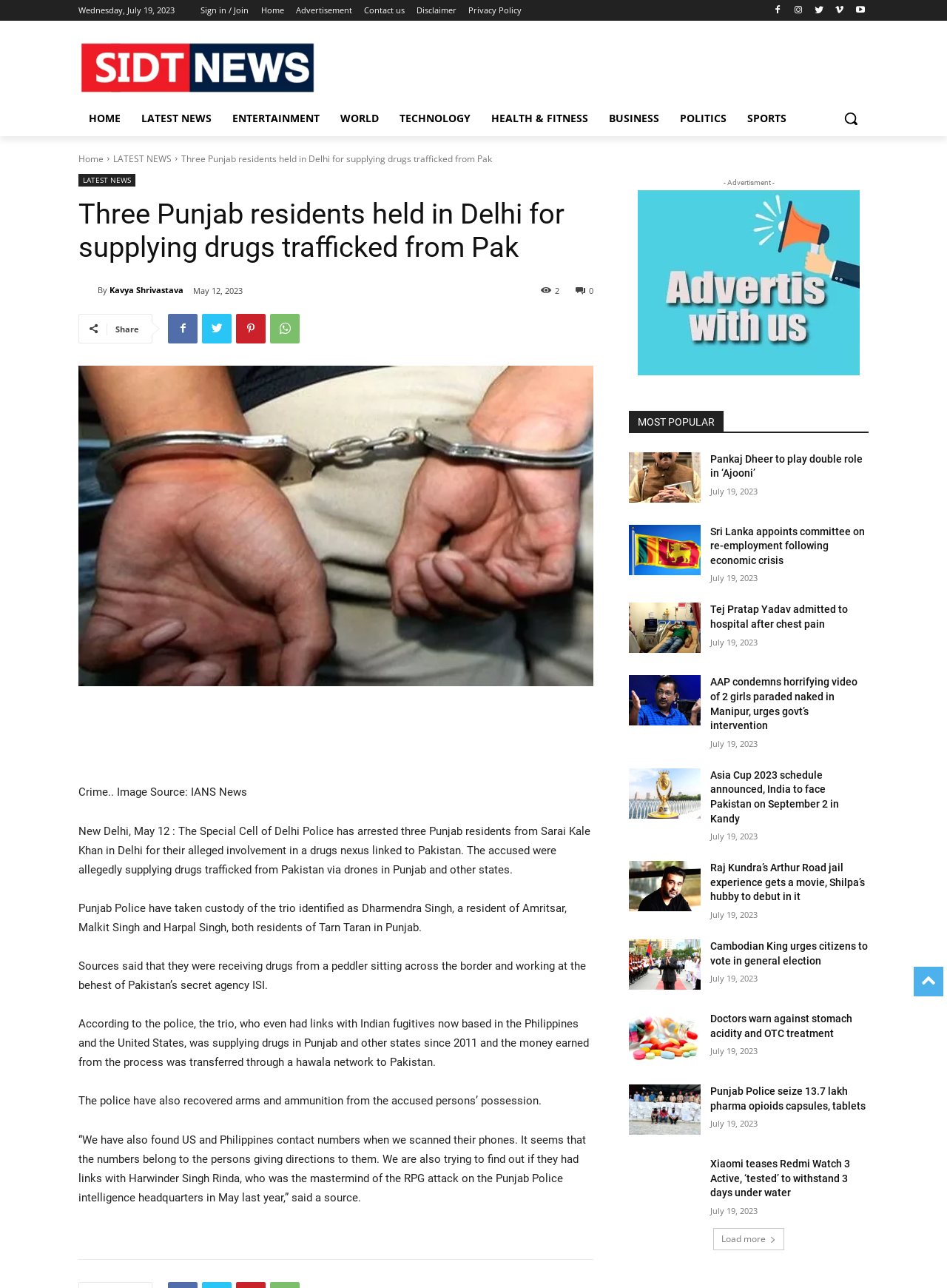Pinpoint the bounding box coordinates for the area that should be clicked to perform the following instruction: "View the 'MOST POPULAR' section".

[0.664, 0.319, 0.917, 0.336]